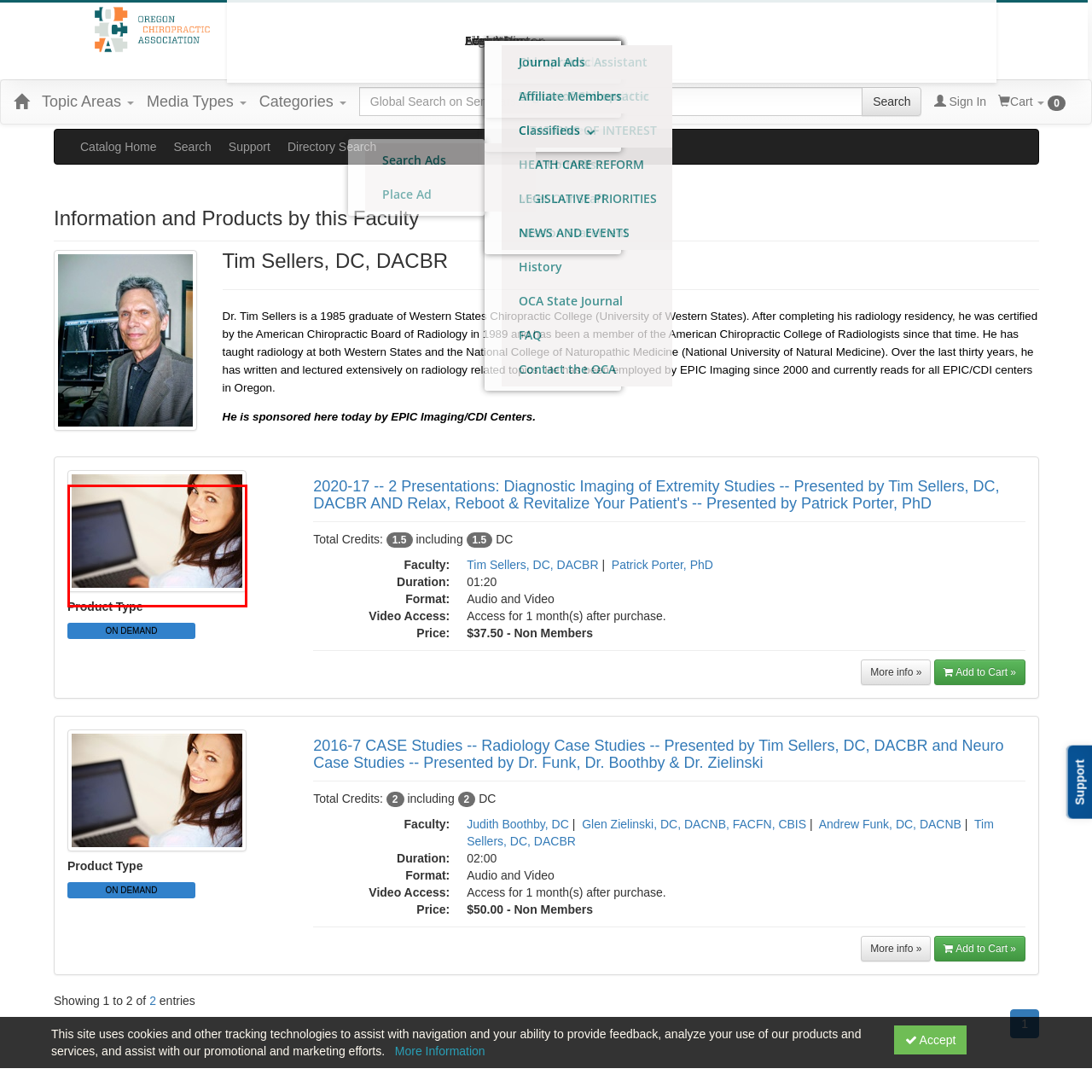Please look at the image within the red bounding box and provide a detailed answer to the following question based on the visual information: What is the purpose of the image?

The image appears to be part of an online educational or professional platform, possibly related to digital resources or courses, as indicated by the text 'Product Type' below the image. The overall ambiance of the image conveys a blend of professionalism and approachability, ideal for a setting aimed at nurturing knowledge or skills development.